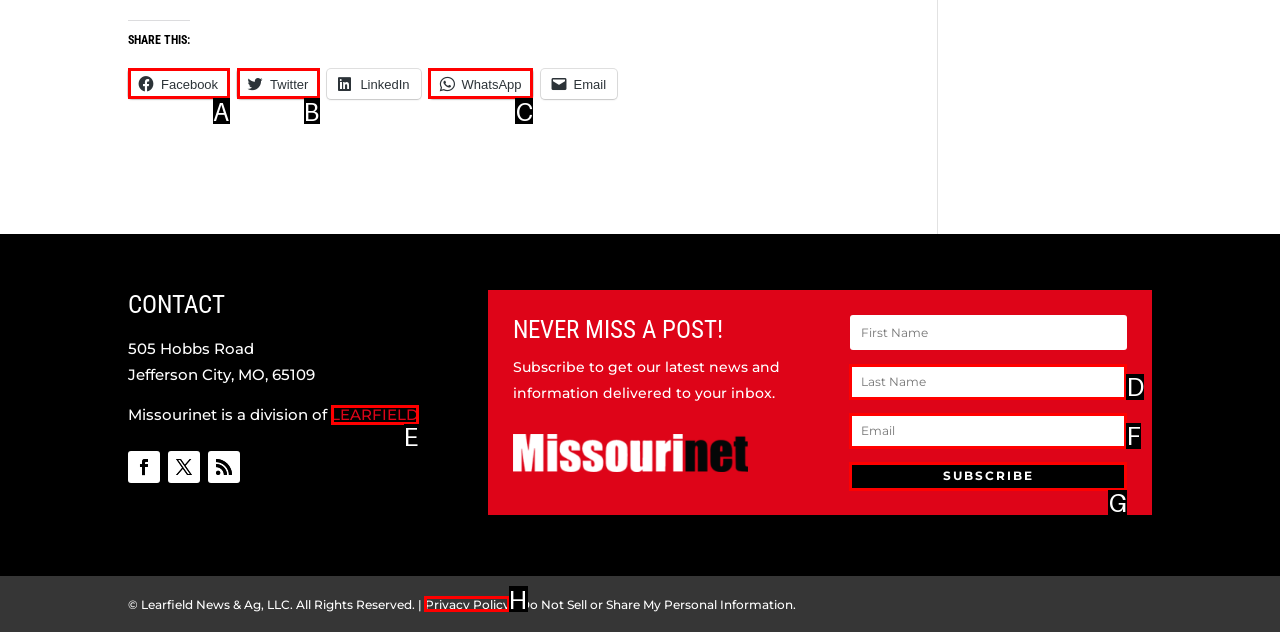Select the proper UI element to click in order to perform the following task: View Privacy Policy. Indicate your choice with the letter of the appropriate option.

H